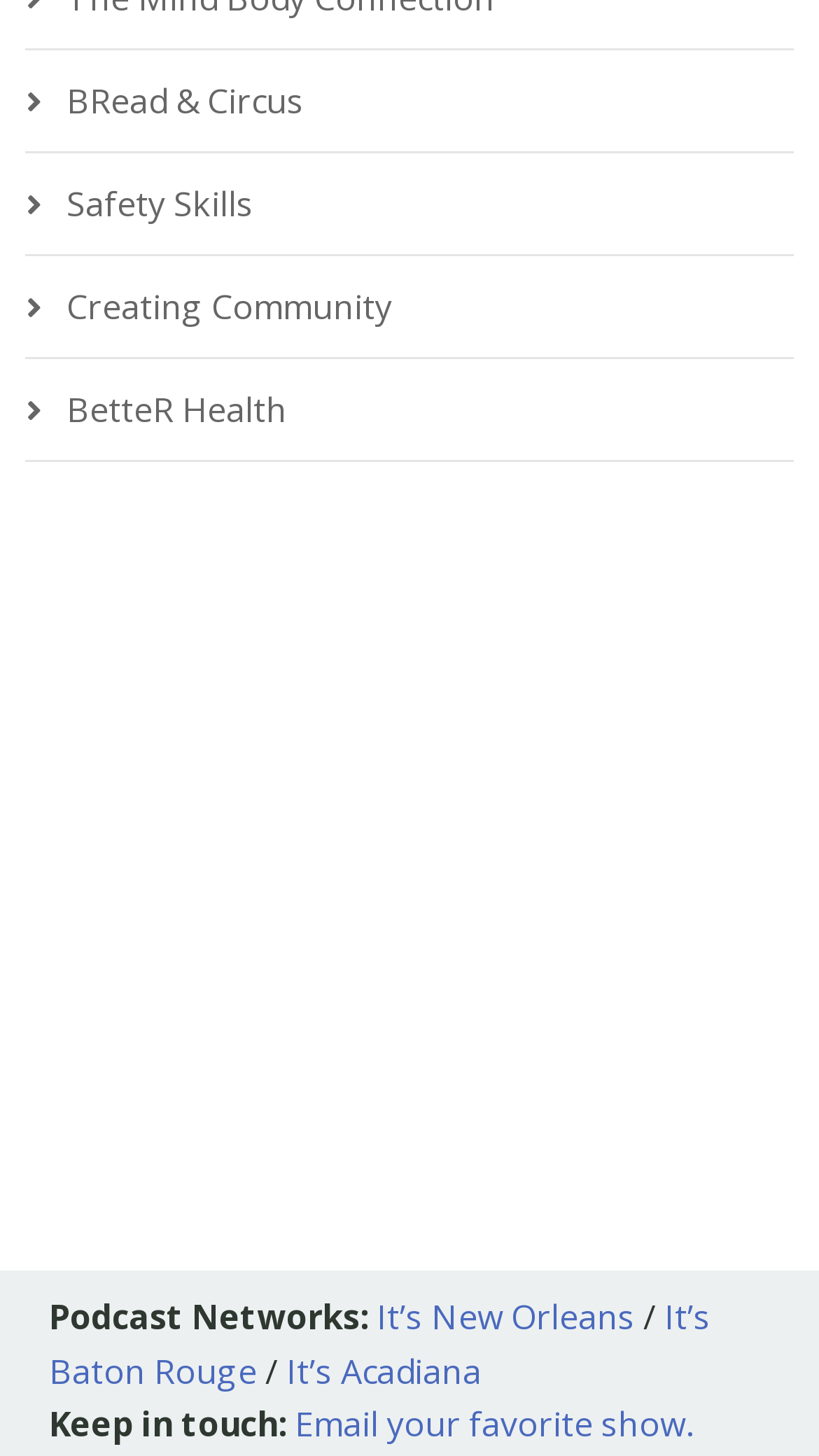How many links are there in total?
Look at the image and respond with a single word or a short phrase.

7